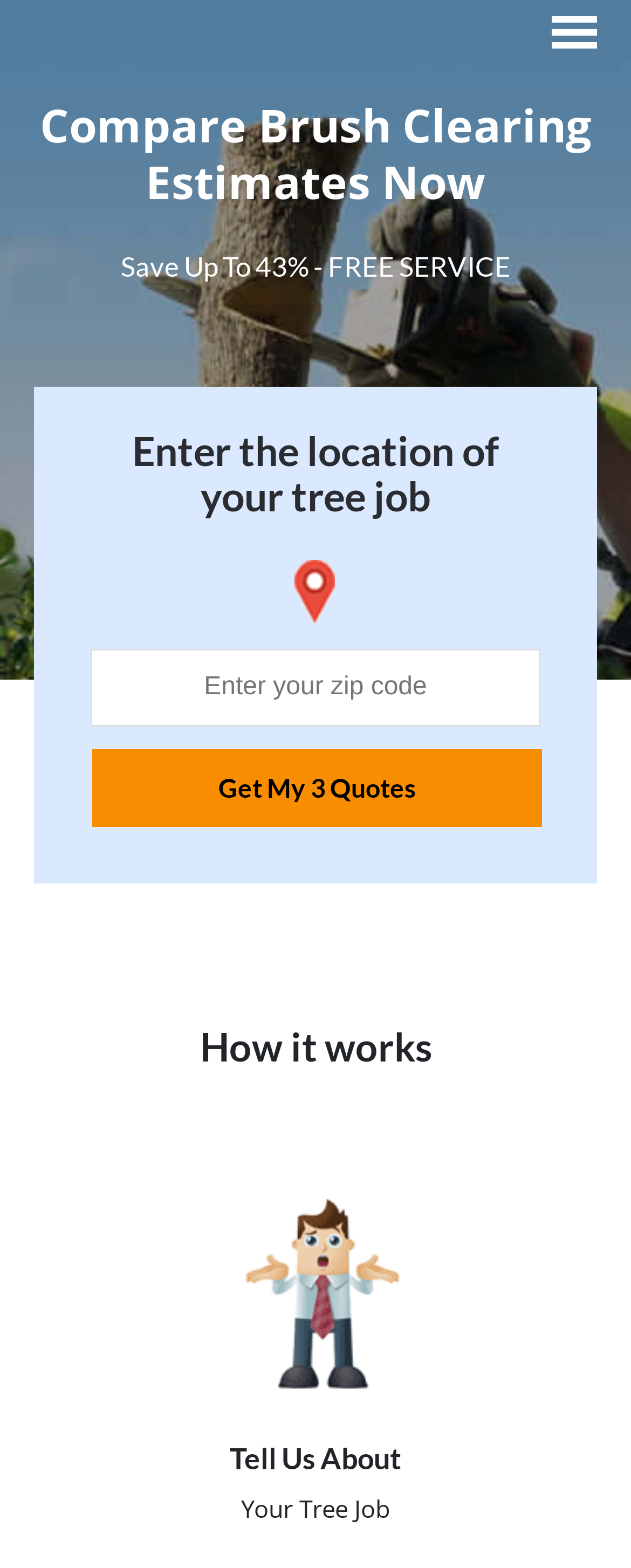Please determine the heading text of this webpage.

Brush Clearing Services Near Me